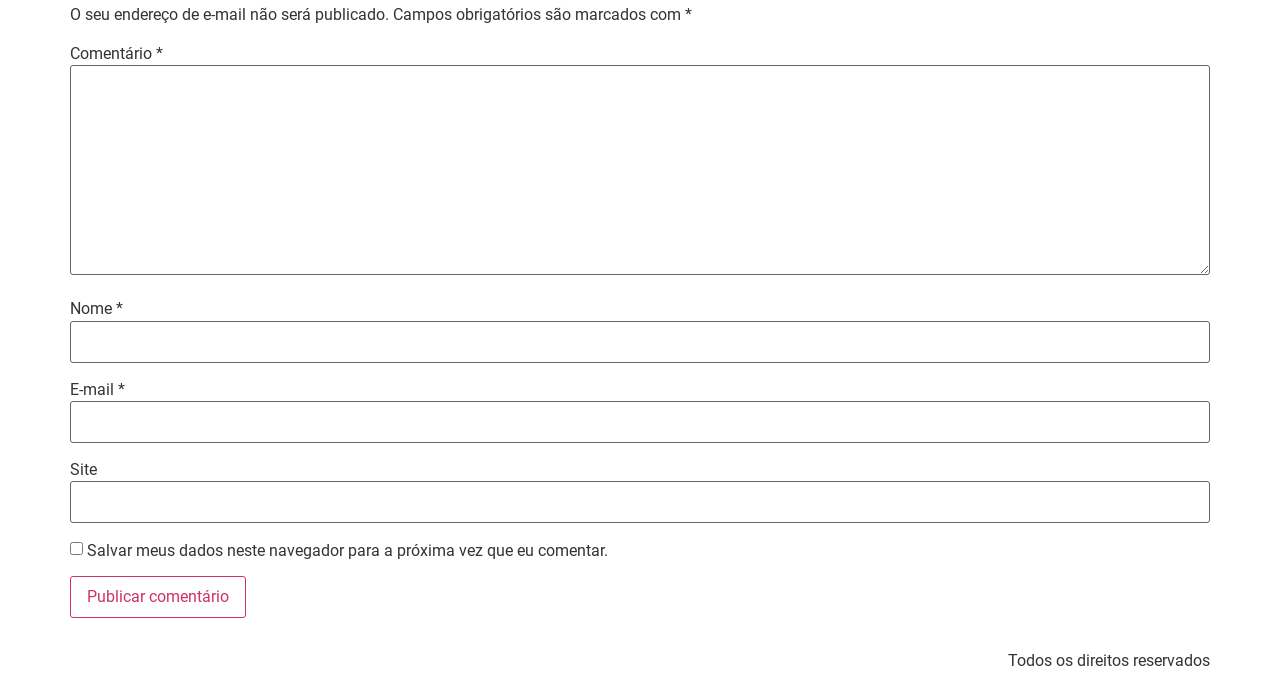Based on the visual content of the image, answer the question thoroughly: What is required to leave a comment?

The webpage has three required text fields: 'Nome *', 'E-mail *', and 'Comentário *', indicating that users must provide their name, email, and a comment to submit their input.